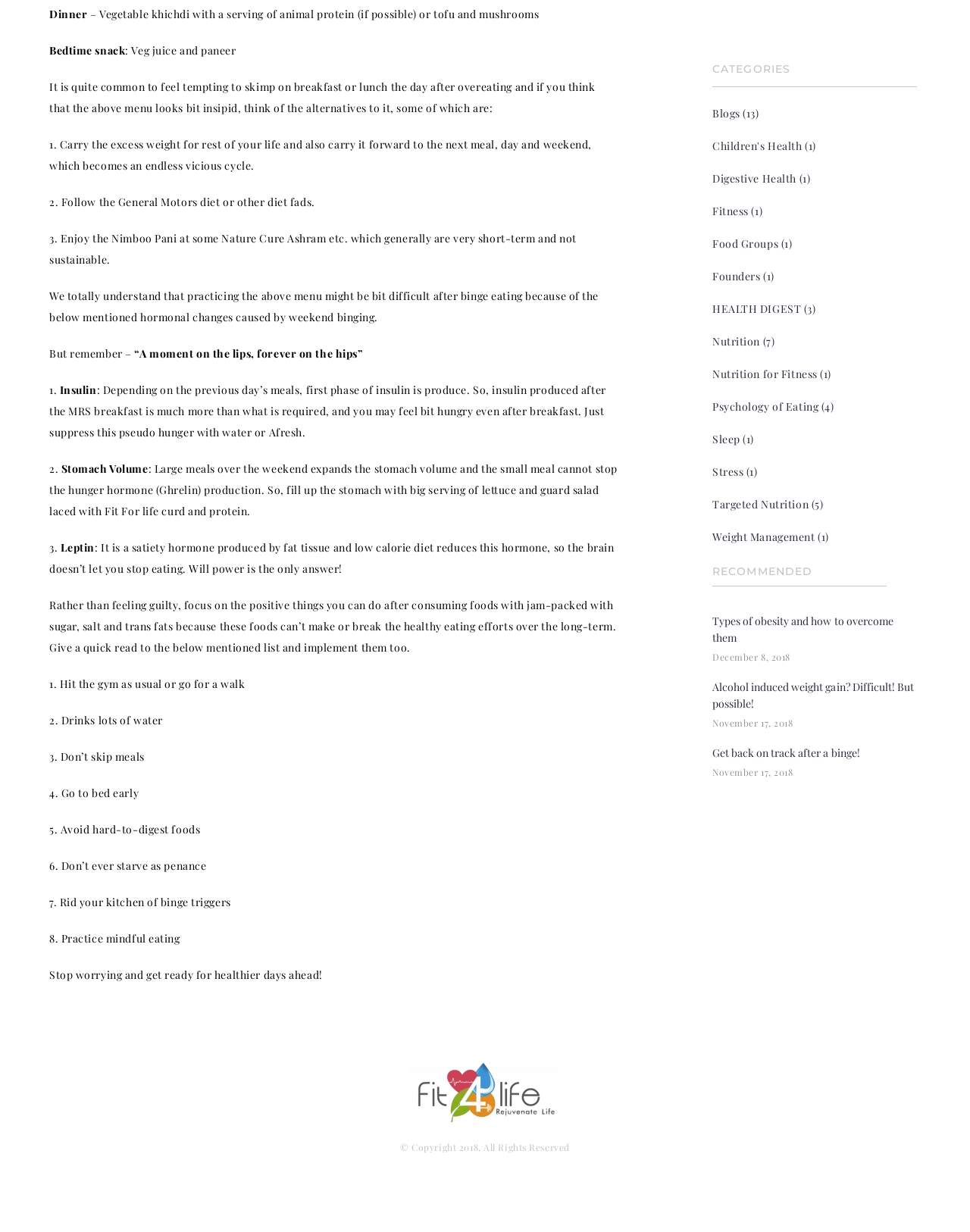Determine the bounding box for the UI element described here: "December 8, 2018".

[0.734, 0.528, 0.815, 0.538]